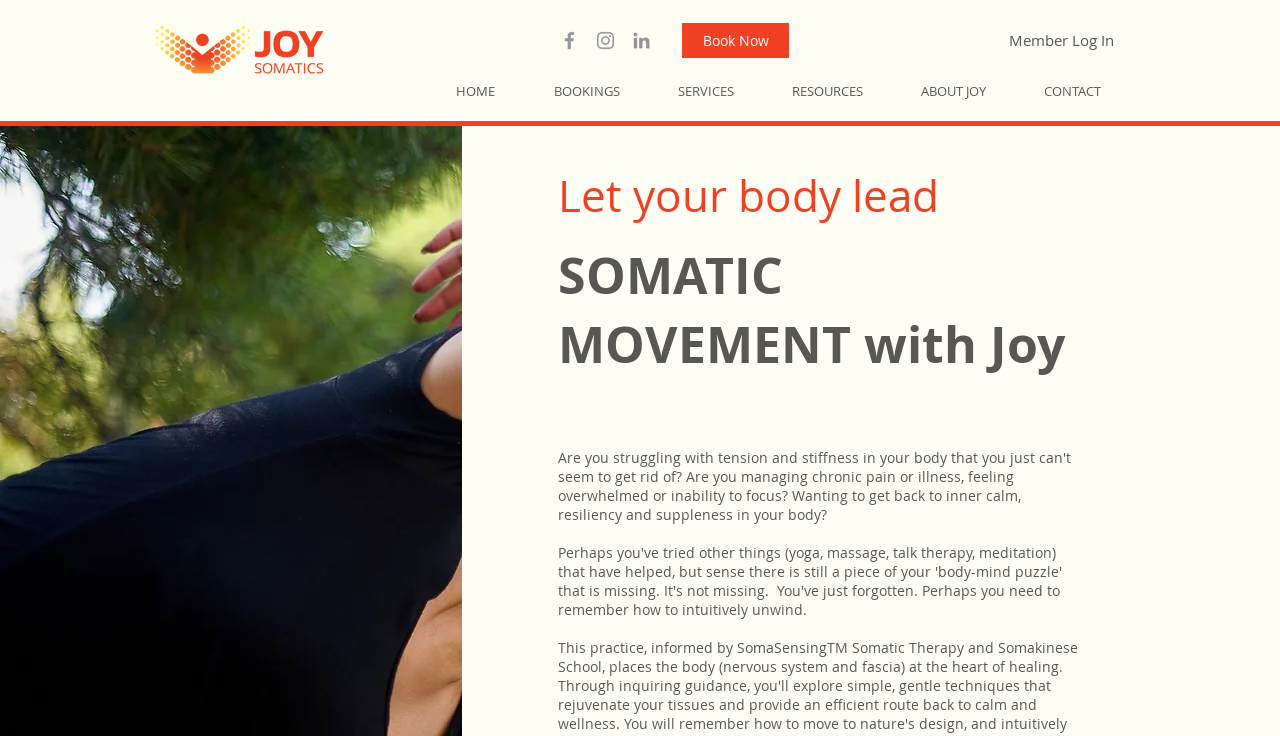Using a single word or phrase, answer the following question: 
What are the main sections of the website?

Home, Bookings, Services, Resources, About Joy, Contact